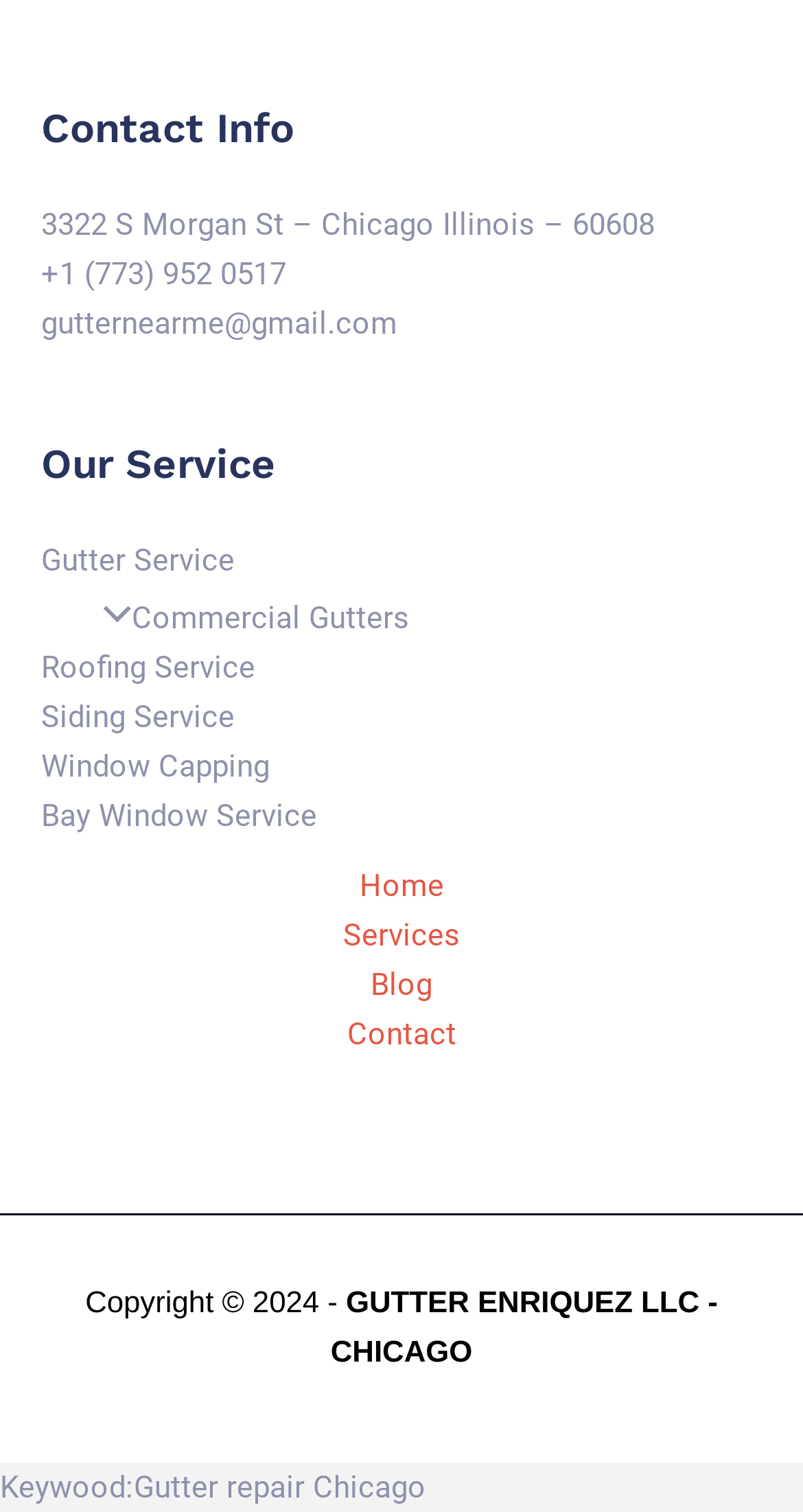Carefully examine the image and provide an in-depth answer to the question: What is the company's email address?

The company's email address can be found in the 'Contact Info' section of the footer, which is located at the bottom of the webpage. It is listed as 'gutternearme@gmail.com'.